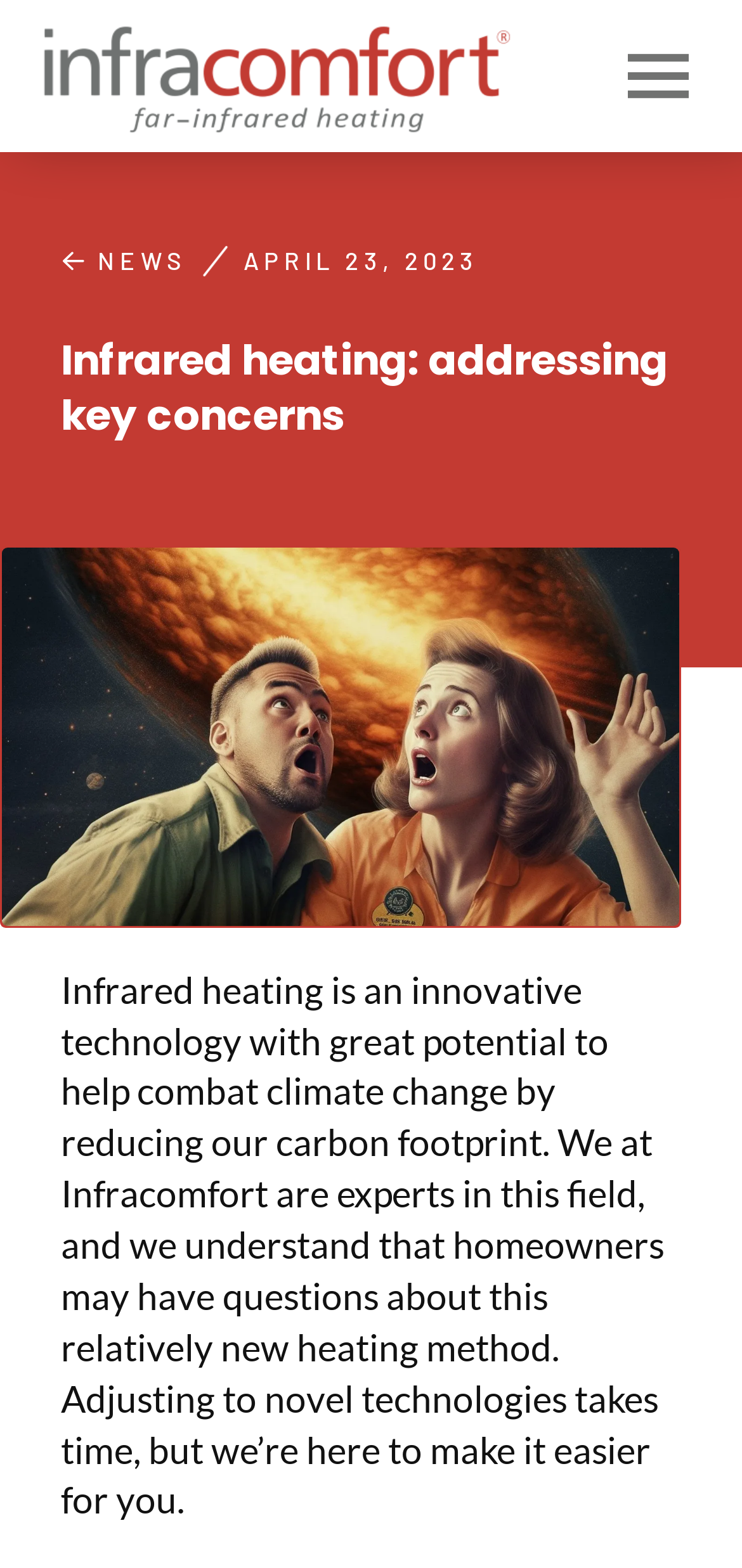Using the provided element description "parent_node: NEWS title="Back to Top"", determine the bounding box coordinates of the UI element.

[0.026, 0.842, 0.115, 0.884]